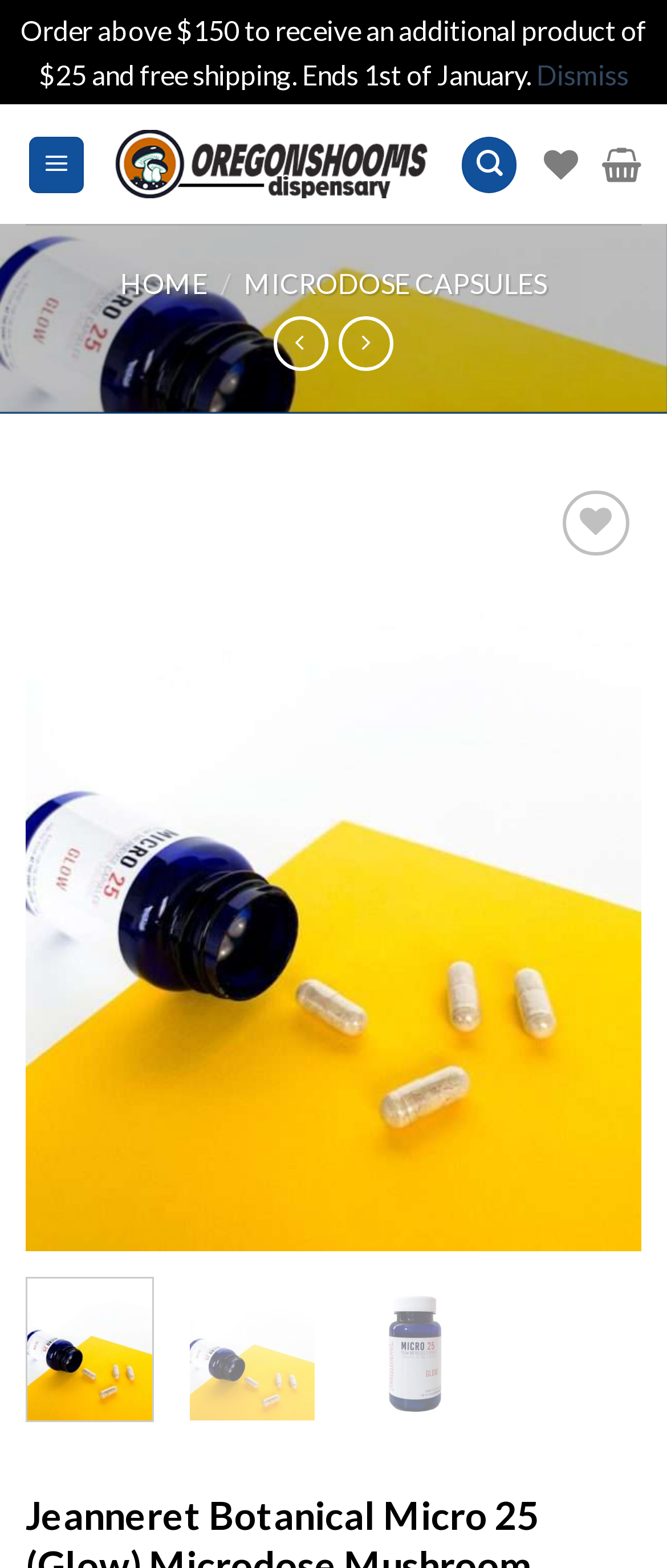How many images are on the webpage?
Use the screenshot to answer the question with a single word or phrase.

7